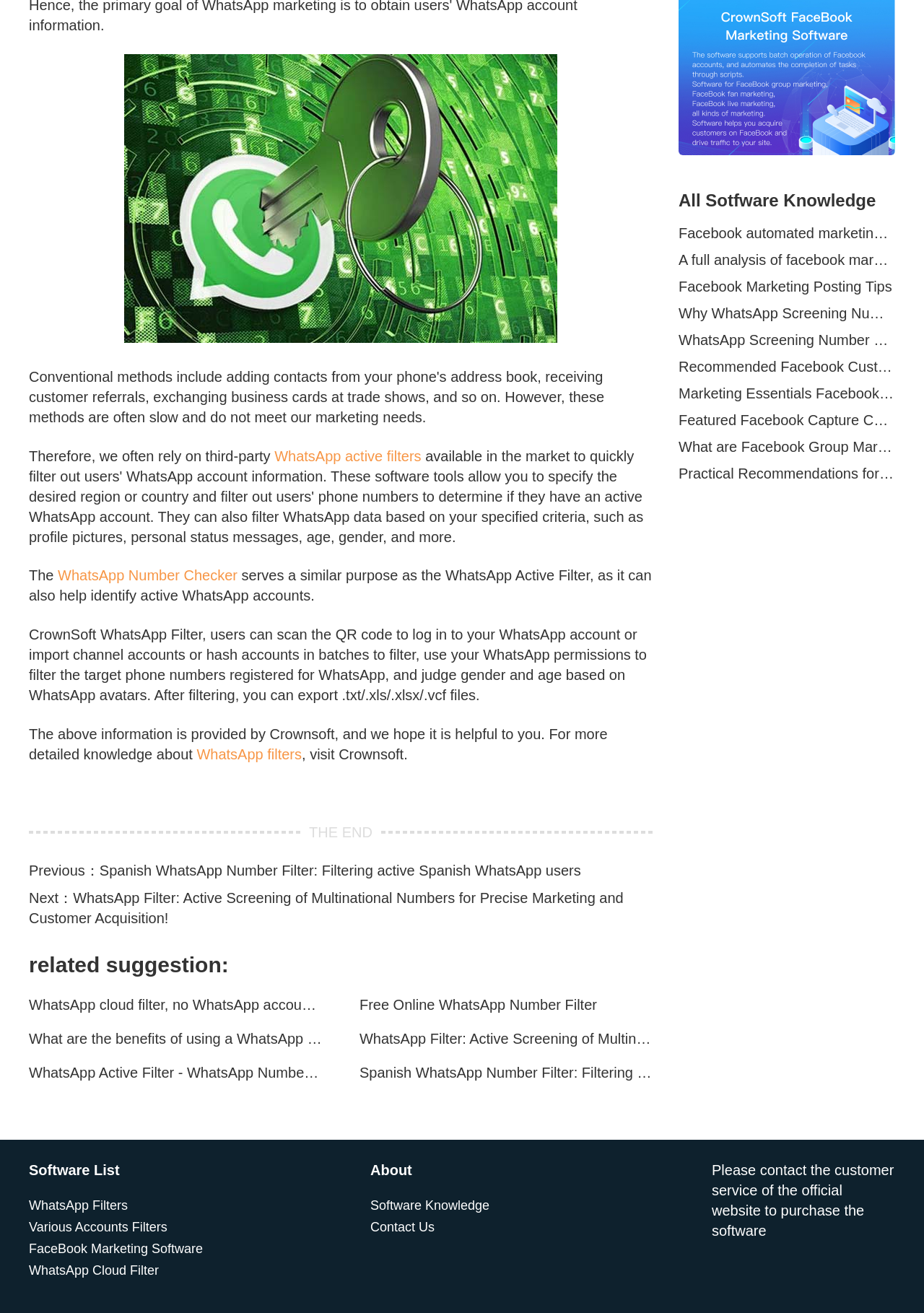Please specify the bounding box coordinates of the element that should be clicked to execute the given instruction: 'Learn about Facebook automated marketing tools'. Ensure the coordinates are four float numbers between 0 and 1, expressed as [left, top, right, bottom].

[0.734, 0.17, 0.969, 0.185]